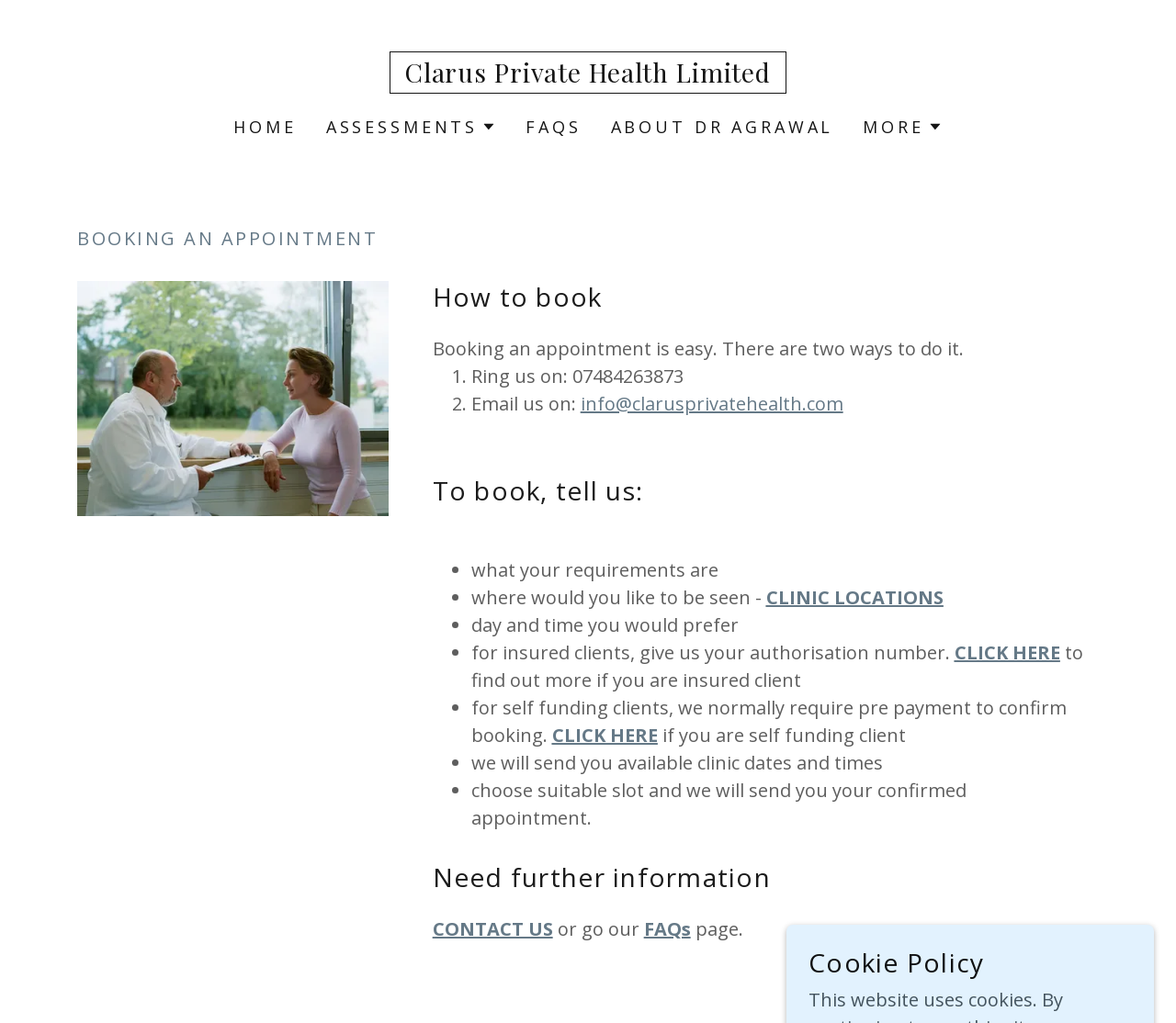Can you identify and provide the main heading of the webpage?

BOOKING AN APPOINTMENT